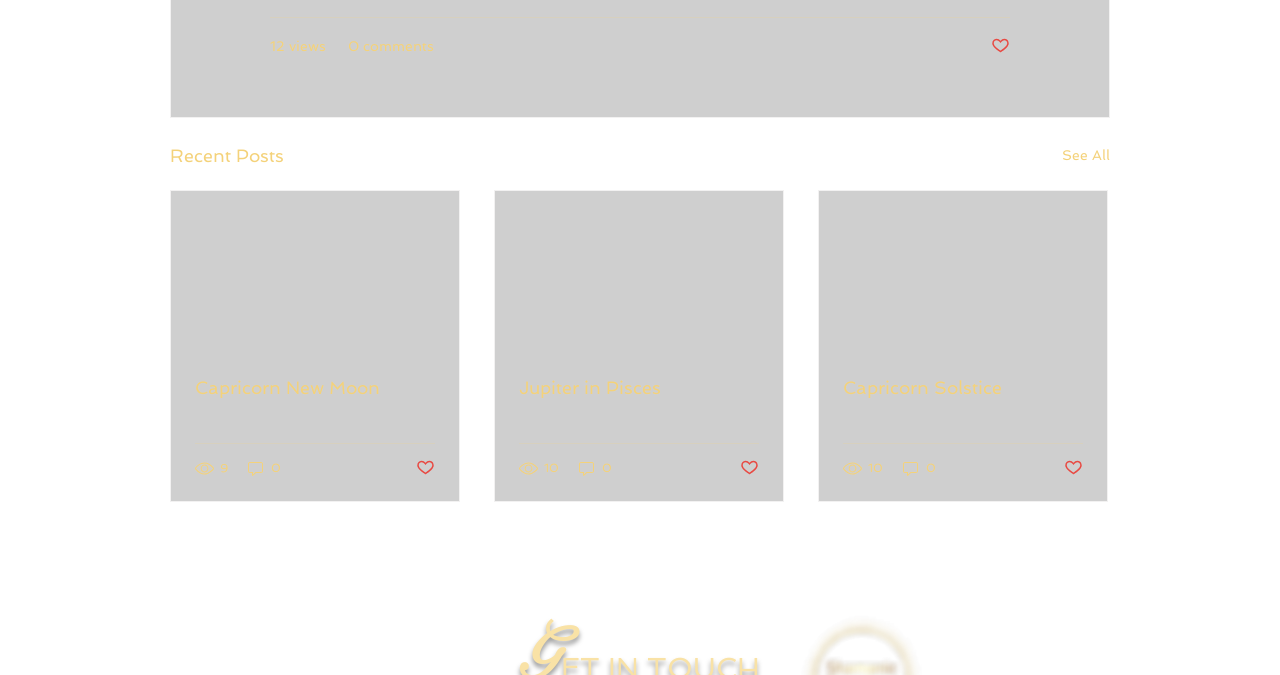Determine the bounding box coordinates for the area that needs to be clicked to fulfill this task: "View a post with 10 views". The coordinates must be given as four float numbers between 0 and 1, i.e., [left, top, right, bottom].

[0.405, 0.68, 0.438, 0.708]